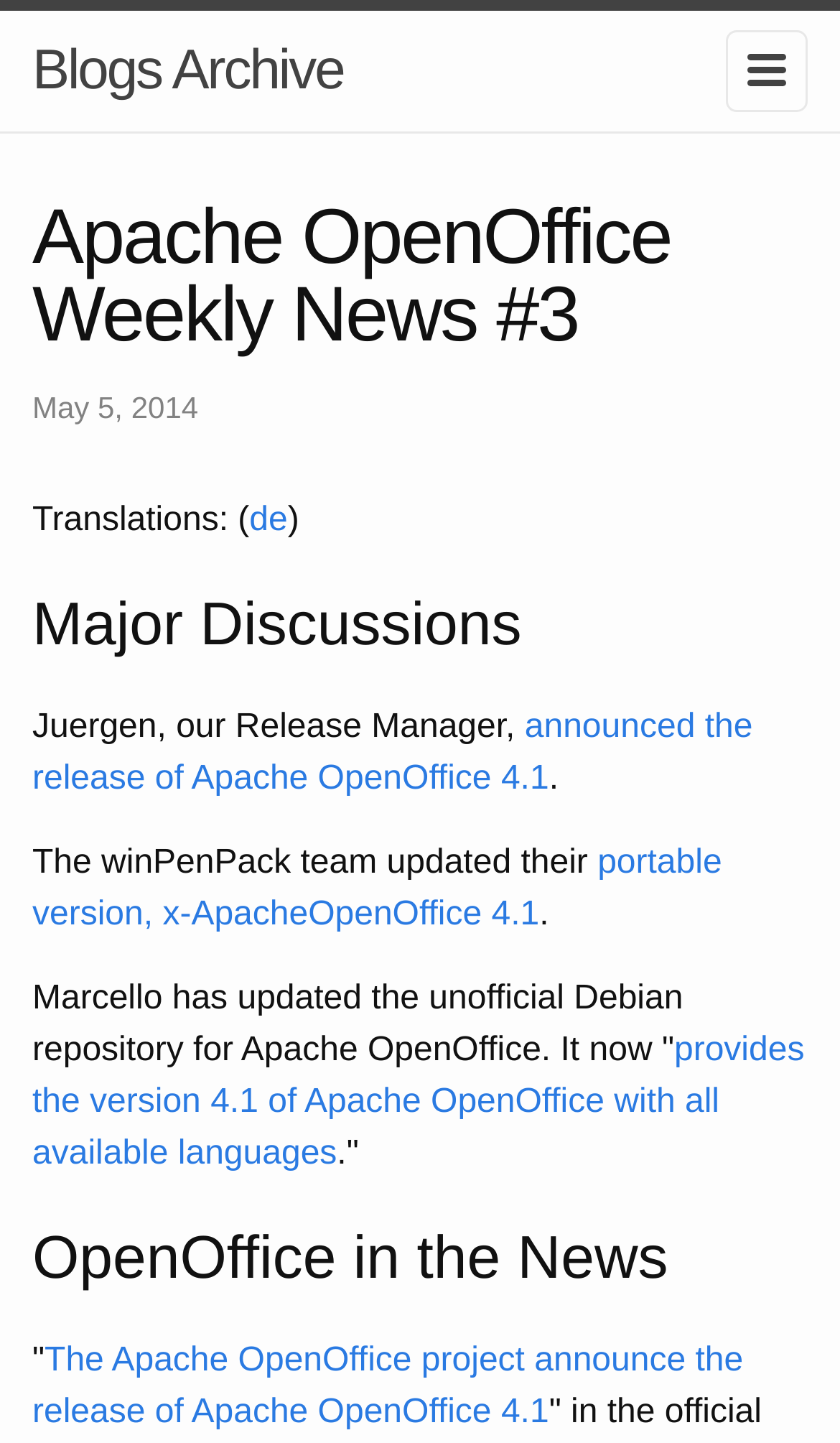Provide a brief response in the form of a single word or phrase:
What is the name of the team that updated their portable version?

winPenPack team